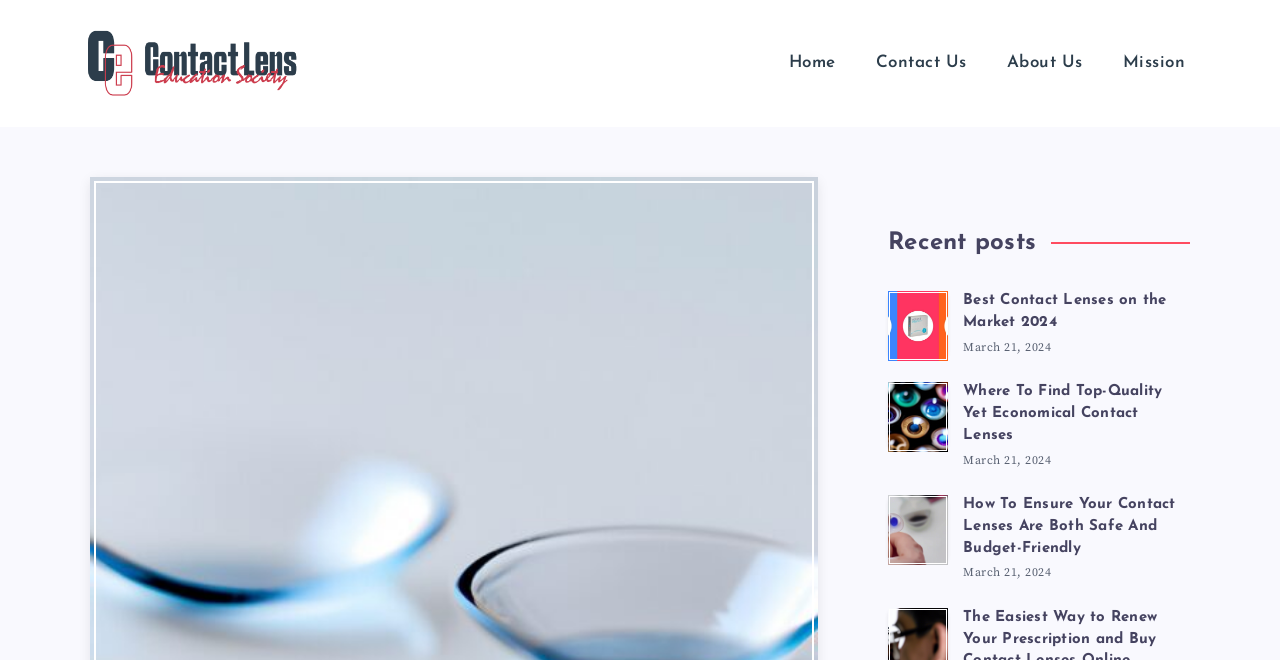Based on the element description Mission, identify the bounding box of the UI element in the given webpage screenshot. The coordinates should be in the format (top-left x, top-left y, bottom-right x, bottom-right y) and must be between 0 and 1.

[0.861, 0.061, 0.941, 0.131]